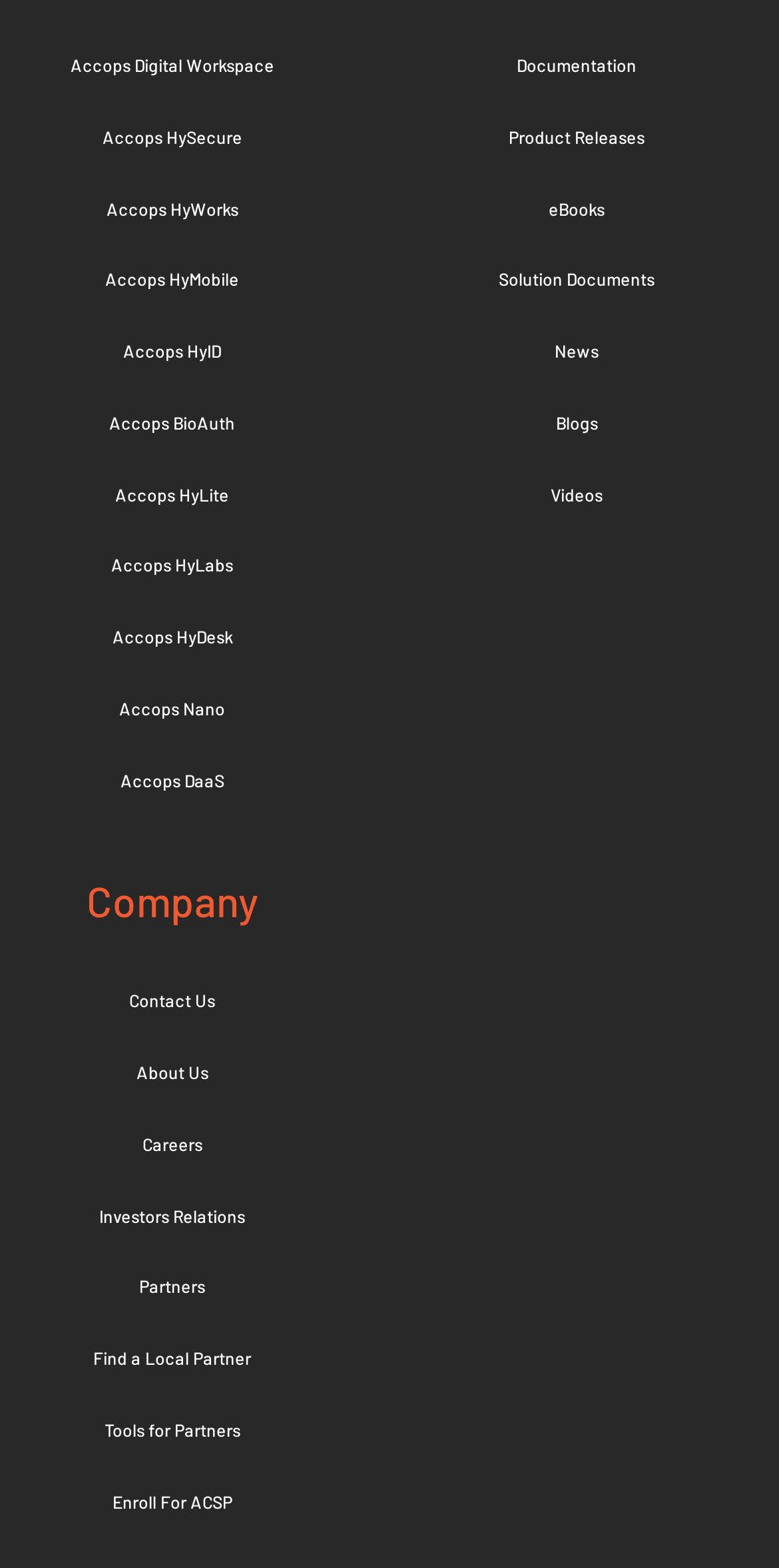Answer the question below using just one word or a short phrase: 
How many links are there under the 'Company' section?

5